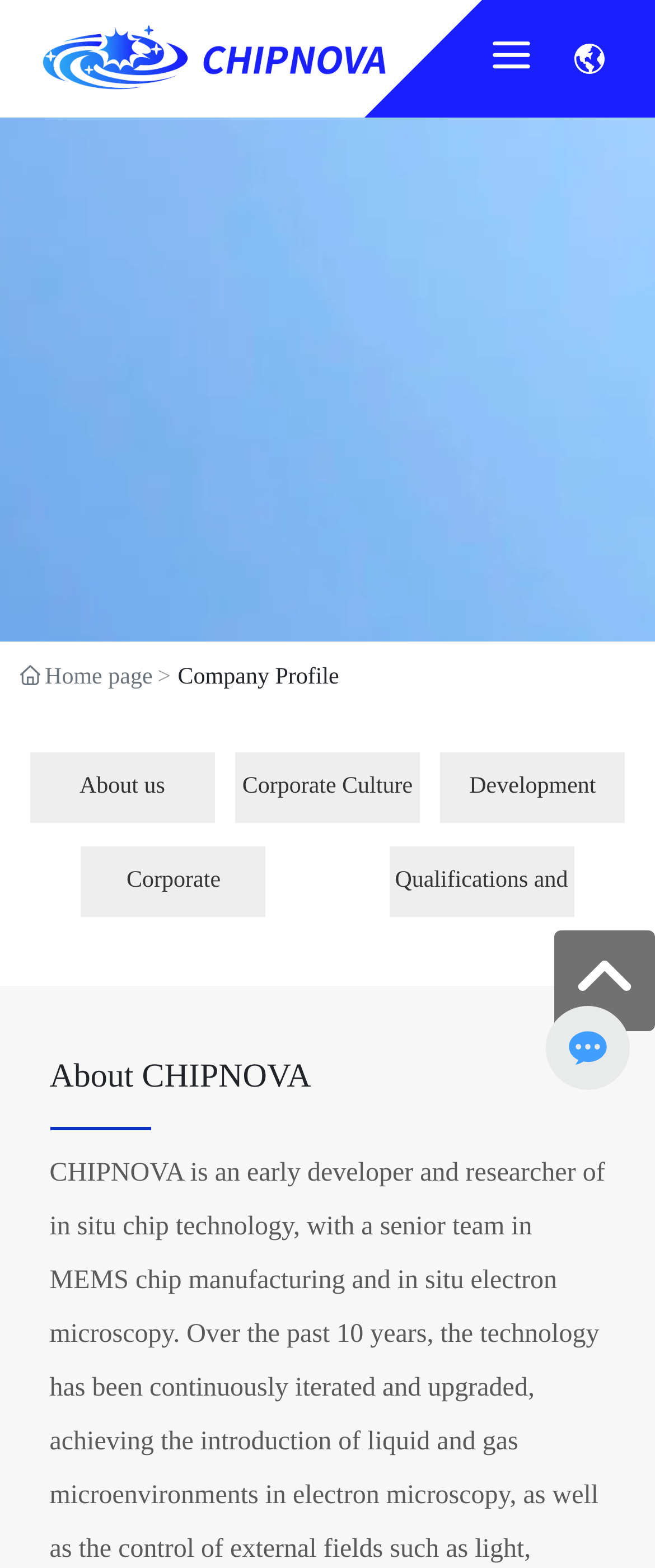Respond with a single word or phrase for the following question: 
How many links are there in the menu?

6